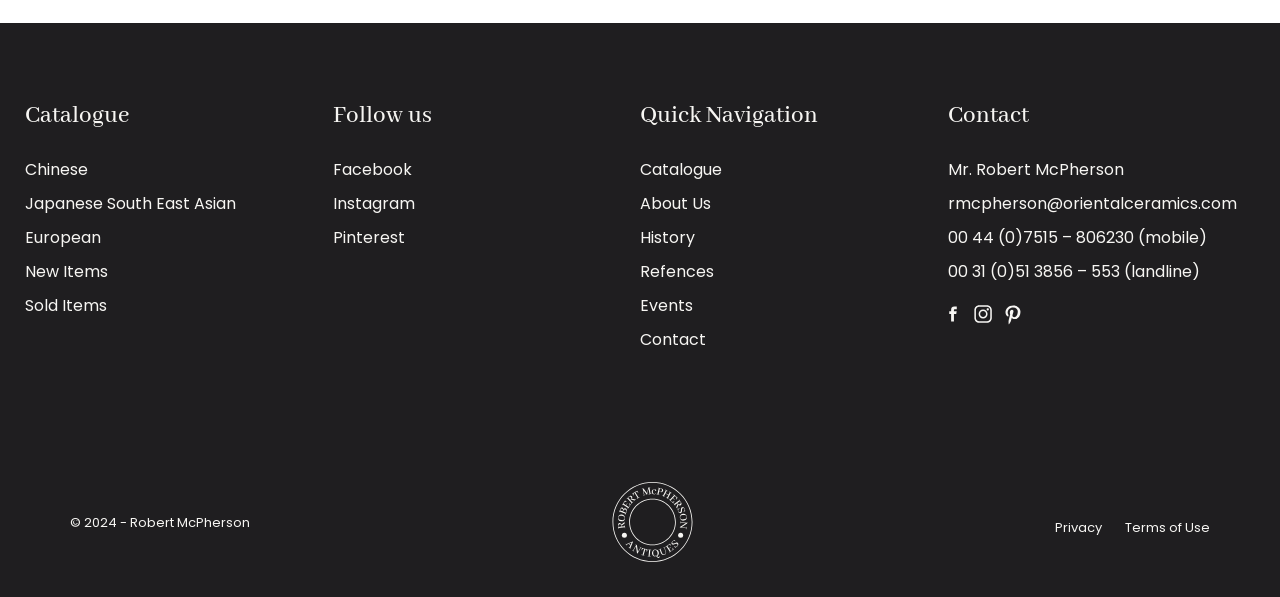Please give a succinct answer using a single word or phrase:
What is the copyright year?

2024